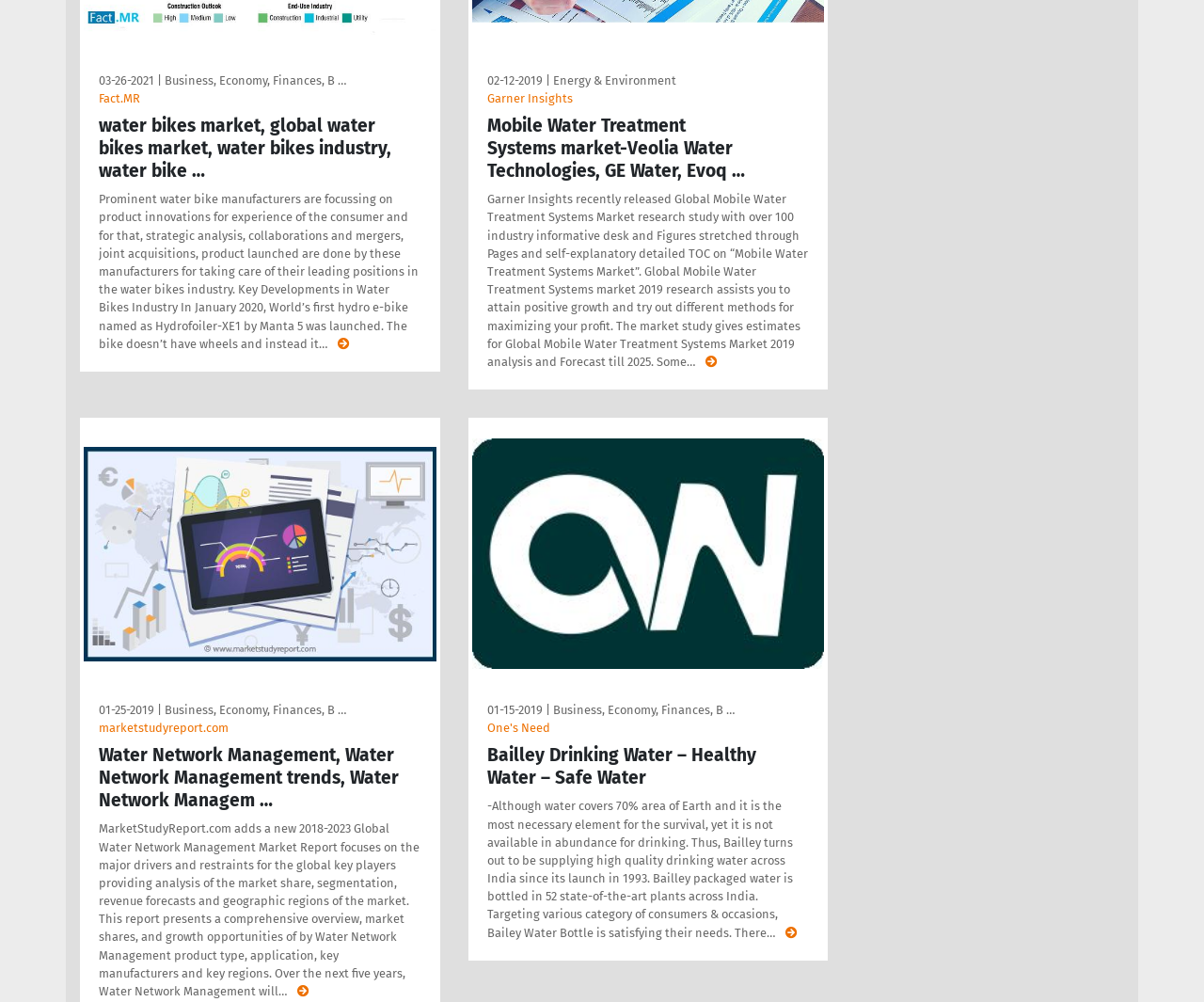Please identify the bounding box coordinates of the region to click in order to complete the task: "Read about Bailley Drinking Water". The coordinates must be four float numbers between 0 and 1, specified as [left, top, right, bottom].

[0.404, 0.743, 0.672, 0.788]